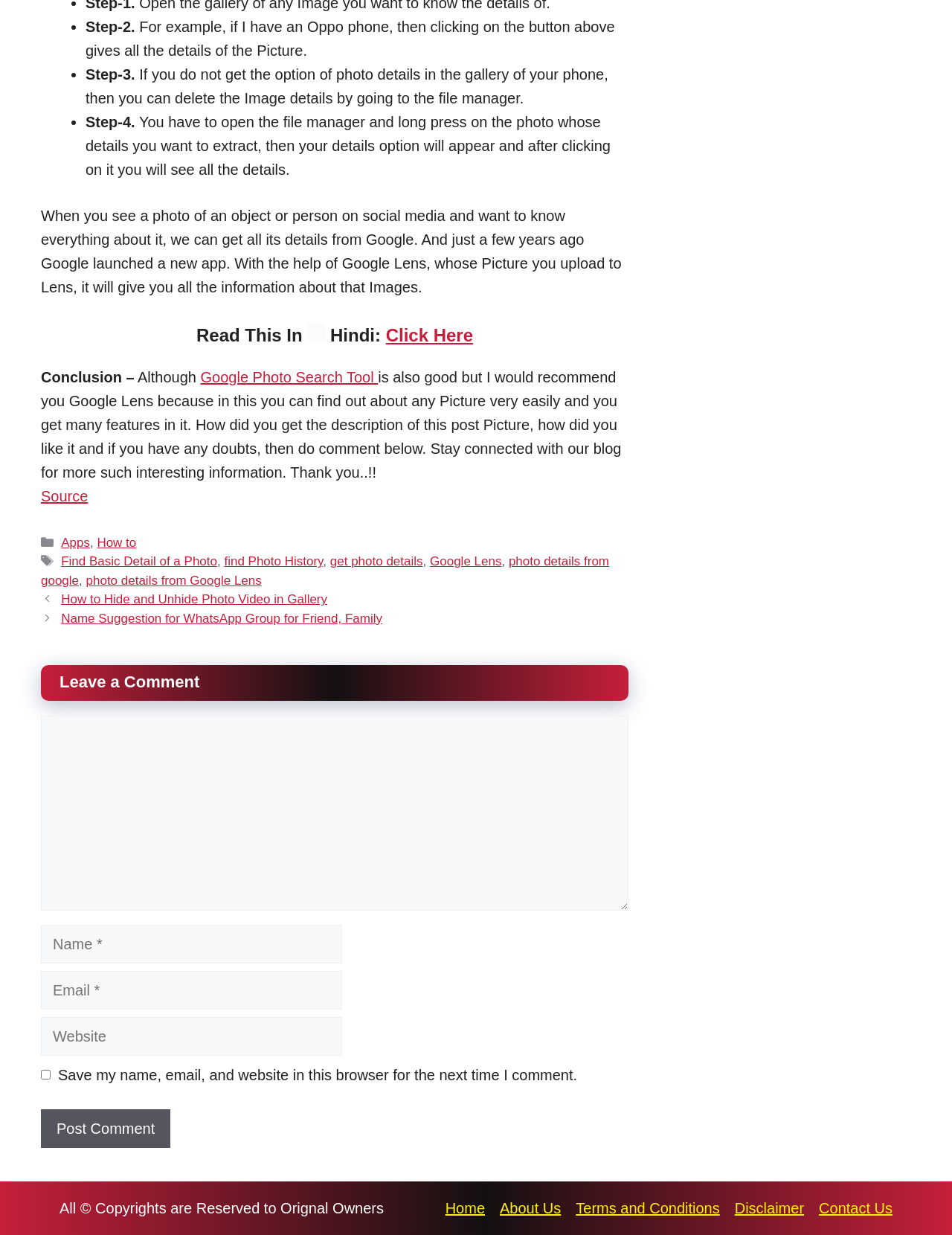Determine the bounding box coordinates of the clickable element necessary to fulfill the instruction: "Enter a comment in the 'Comment' textbox". Provide the coordinates as four float numbers within the 0 to 1 range, i.e., [left, top, right, bottom].

[0.043, 0.579, 0.66, 0.737]